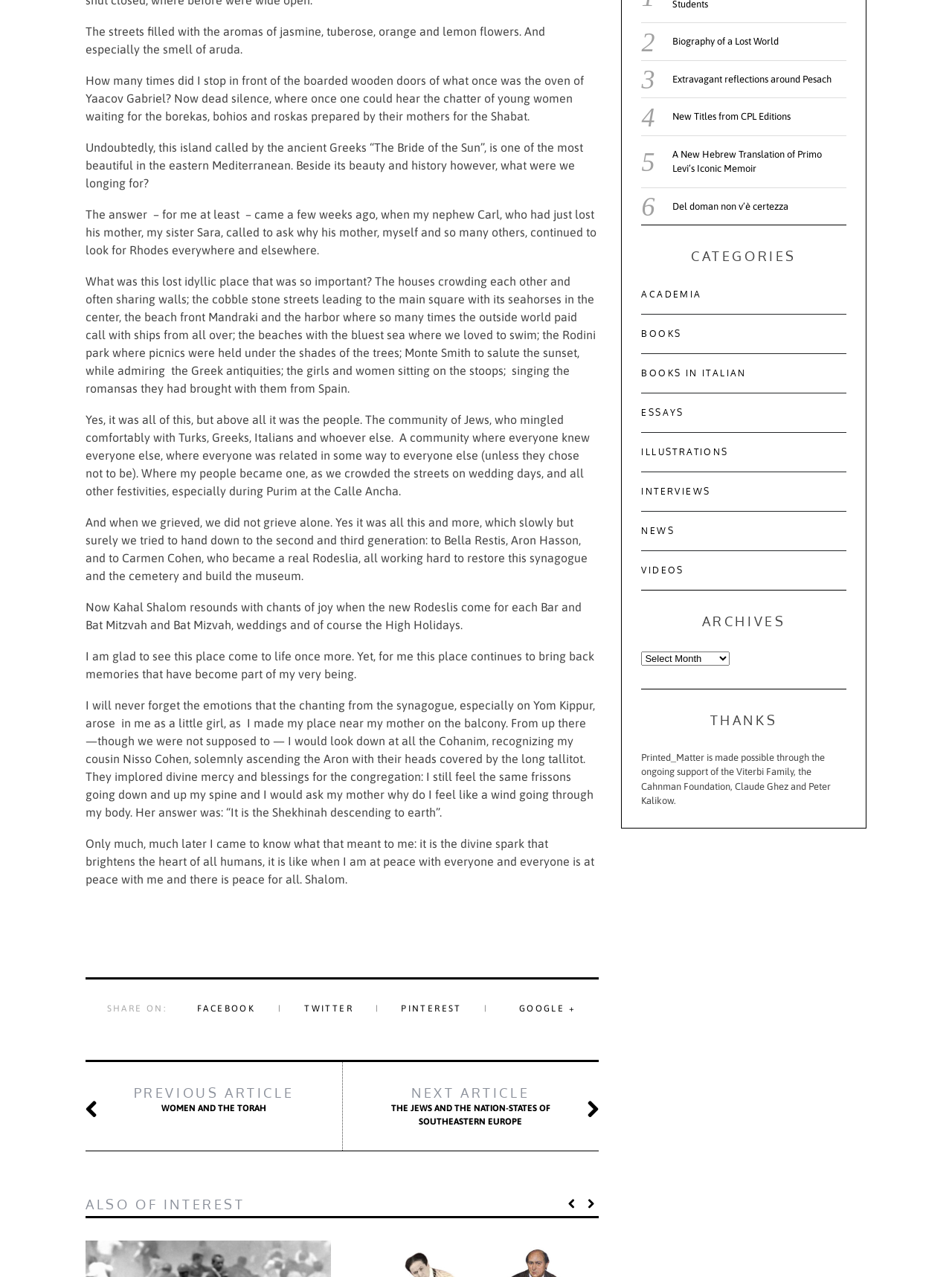Refer to the screenshot and give an in-depth answer to this question: What is the author describing in the first paragraph?

The author is describing the streets of Rhodes, mentioning the aromas of jasmine, tuberose, orange, and lemon flowers, as well as the smell of aruda.